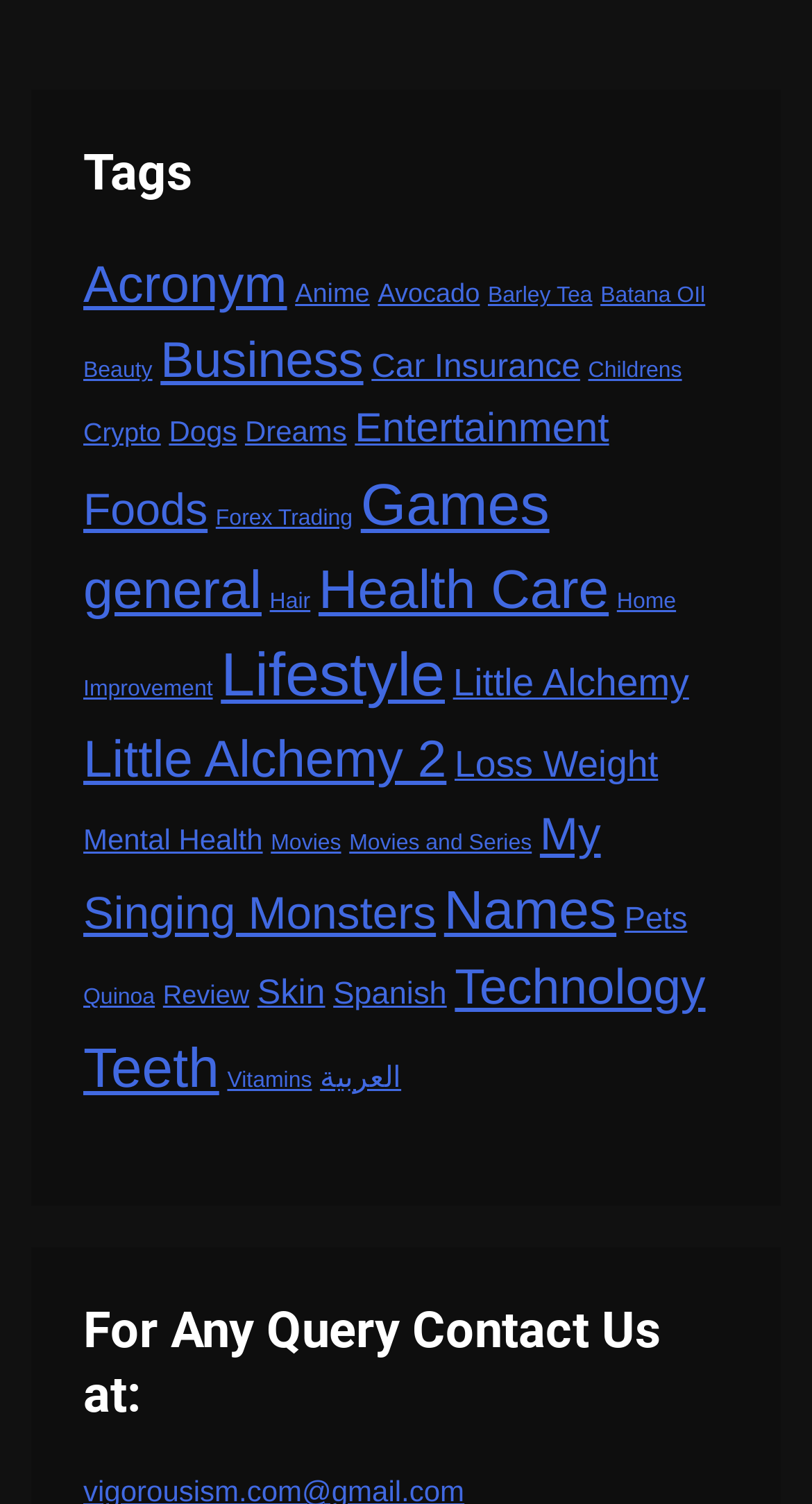Find the bounding box coordinates of the clickable area required to complete the following action: "Contact us through the link at the bottom".

[0.103, 0.863, 0.897, 0.95]